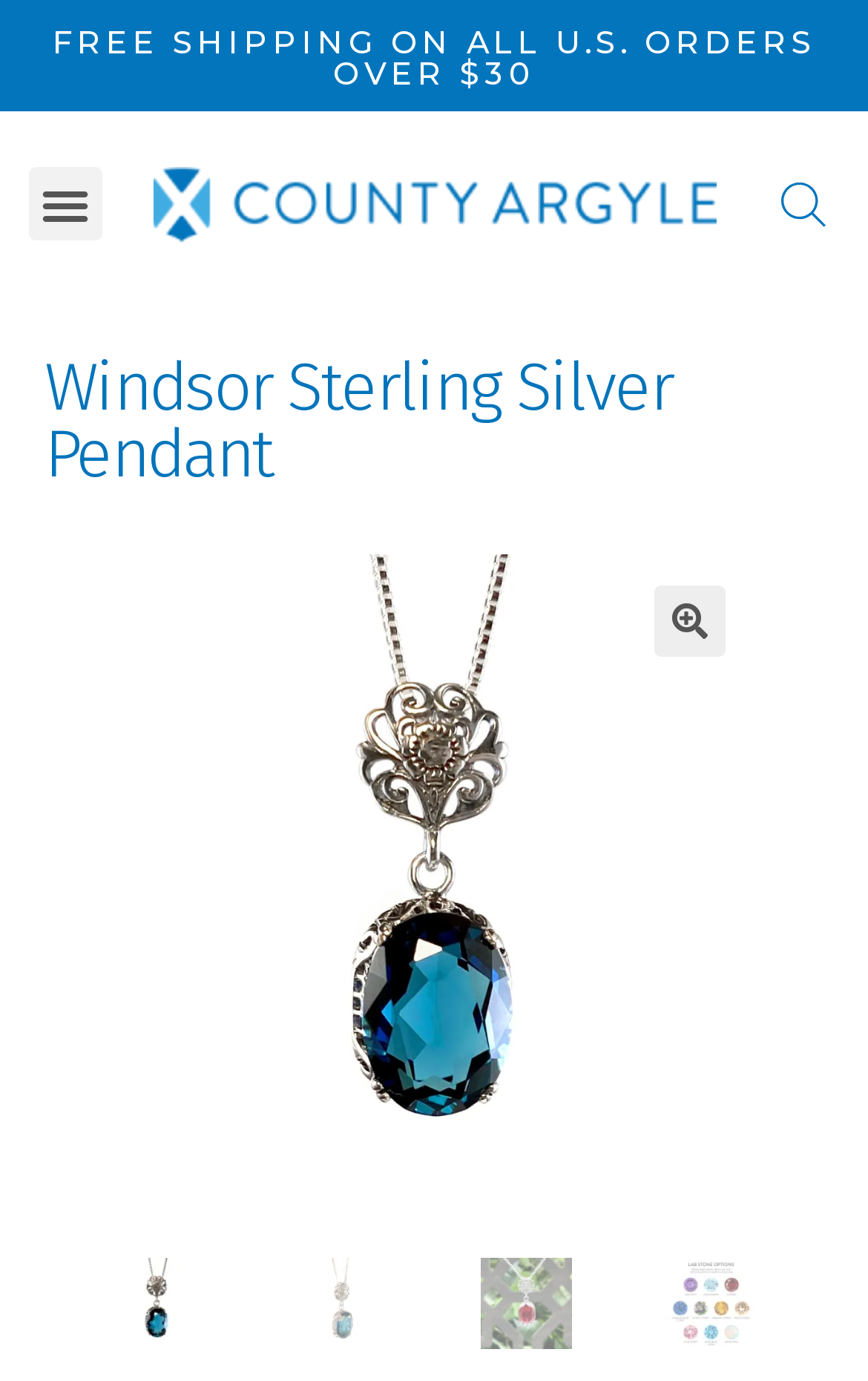Generate a comprehensive description of the webpage content.

This webpage is about a Windsor Pendant in Sterling Silver, showcasing a beautiful, made-to-order Edwardian-era solitaire with a touch of Deco in the detailing. 

At the top of the page, there is a heading announcing "FREE SHIPPING ON ALL U.S. ORDERS OVER $30". Next to it, a button labeled "Menu Toggle" is located. On the right side of the top section, the County Argyle logo is displayed as an image, which is also a link to the County Argyle website. 

Below the top section, a large heading "Windsor Sterling Silver Pendant" is centered on the page. Underneath this heading, there is a link with an icon, possibly a social media link or a favorite button. 

The main content of the page is focused on the Windsor Pendant, with a large link that describes the product as "Windsor Pendant by County Argyle hand cast in sterling silver". This link is accompanied by a large image of the pendant, which takes up most of the page's width. 

At the bottom of the page, there are three more images of the Windsor Pendant, showcasing it from different angles. Next to these images, there is another image labeled "Lab Stone Options for County Argyle", which seems to be related to customization options for the pendant.